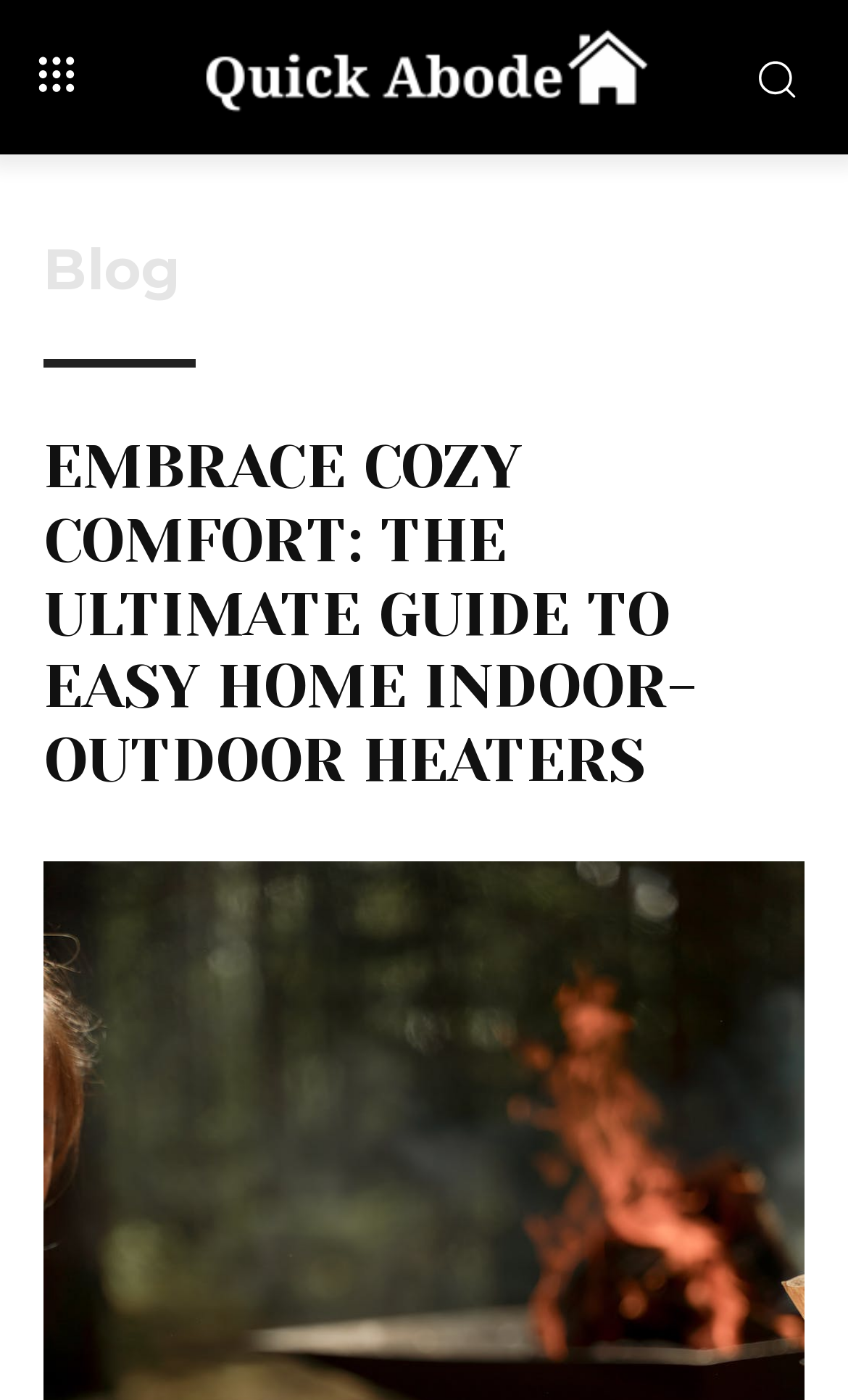Using the description "Projects", predict the bounding box of the relevant HTML element.

None